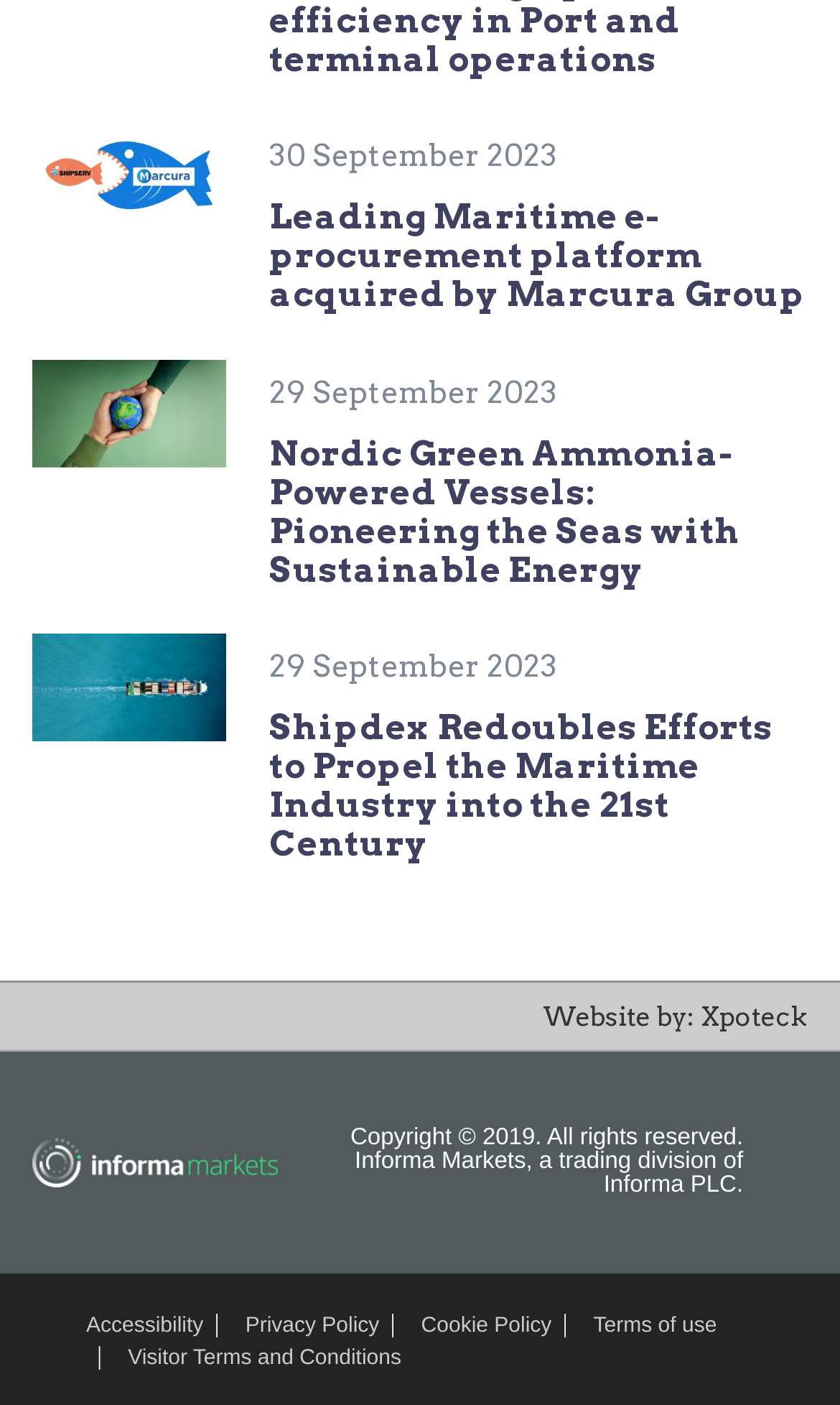Please identify the bounding box coordinates of the region to click in order to complete the given instruction: "Visit the website of Xpoteck". The coordinates should be four float numbers between 0 and 1, i.e., [left, top, right, bottom].

[0.833, 0.712, 0.962, 0.735]